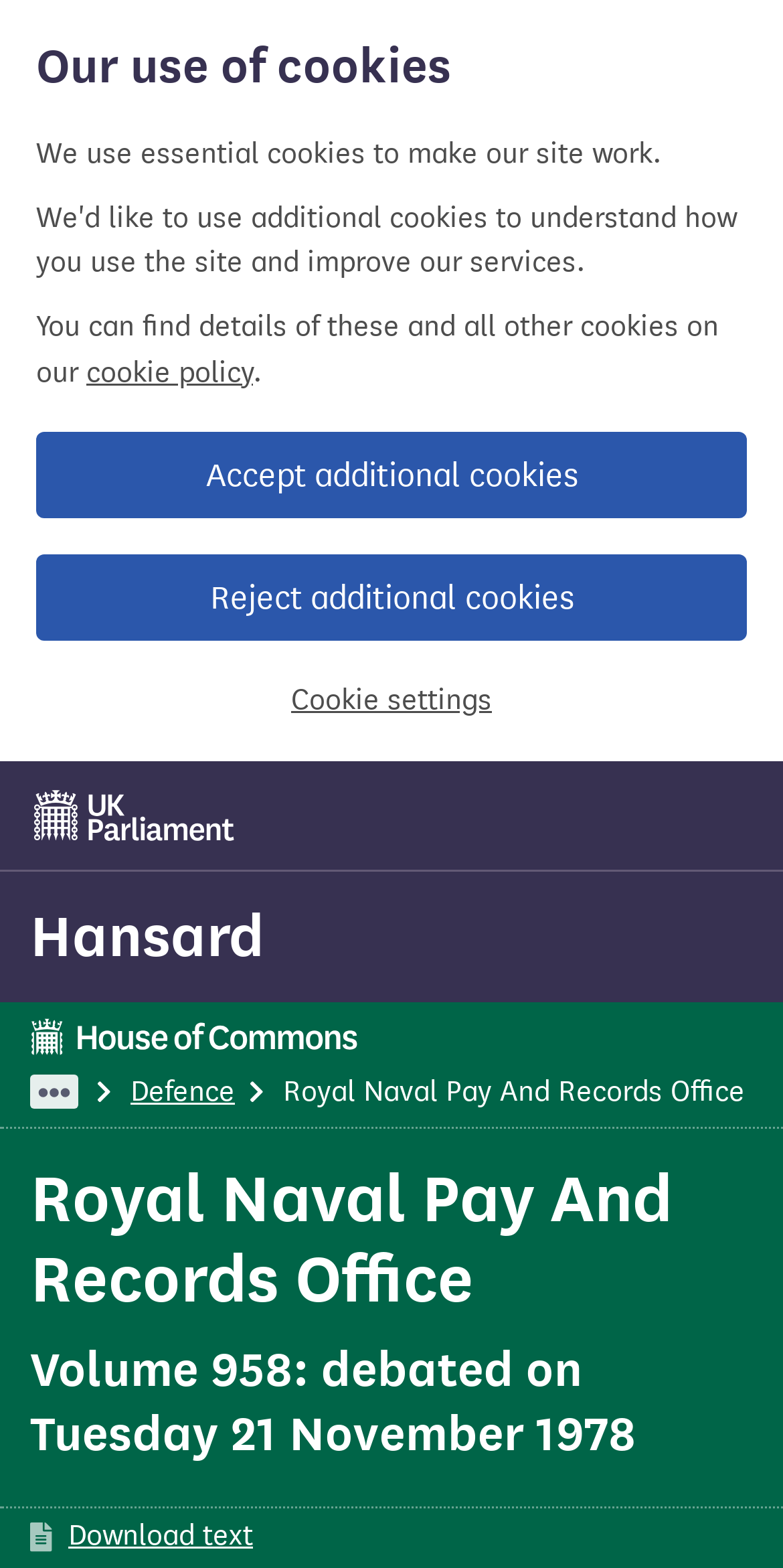Find the bounding box coordinates for the HTML element specified by: "Hansard".

[0.344, 0.685, 0.482, 0.707]